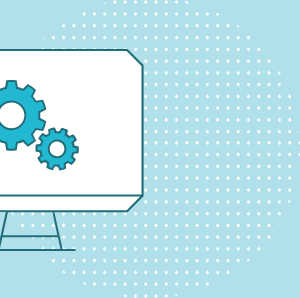From the details in the image, provide a thorough response to the question: What is the background color of the image?

The background of the image is a soft blue color, which is adorned with subtle white dot patterns, enhancing the overall aesthetic appeal of the design.